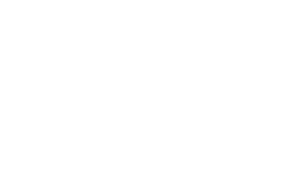Interpret the image and provide an in-depth description.

The image serves as a logo for "Emerging Risks Media Ltd," prominently displayed at the top of the webpage. This media outlet focuses on analyzing and reporting on various critical issues such as climate risks, cybersecurity threats, and financial uncertainties. Accompanying the logo is a significant article titled "Indonesia in Plan to cut 16 million Tonnes of Plastic in 12 Months," which details Indonesia's ambitious initiative aimed at drastically reducing plastic pollution and improving environmental sustainability. The company's branding is central to its identity as a source of insightful and impactful media coverage on emerging global risks.